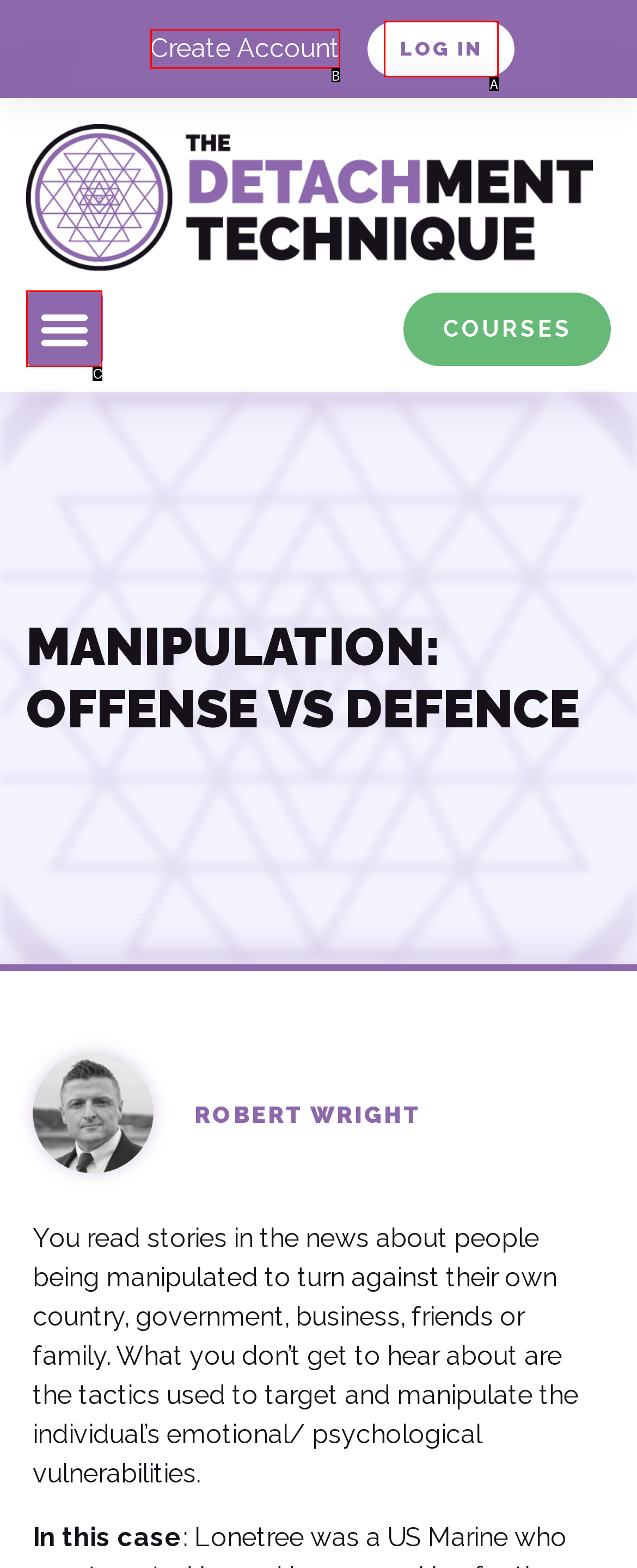Choose the option that best matches the element: Create Account
Respond with the letter of the correct option.

B